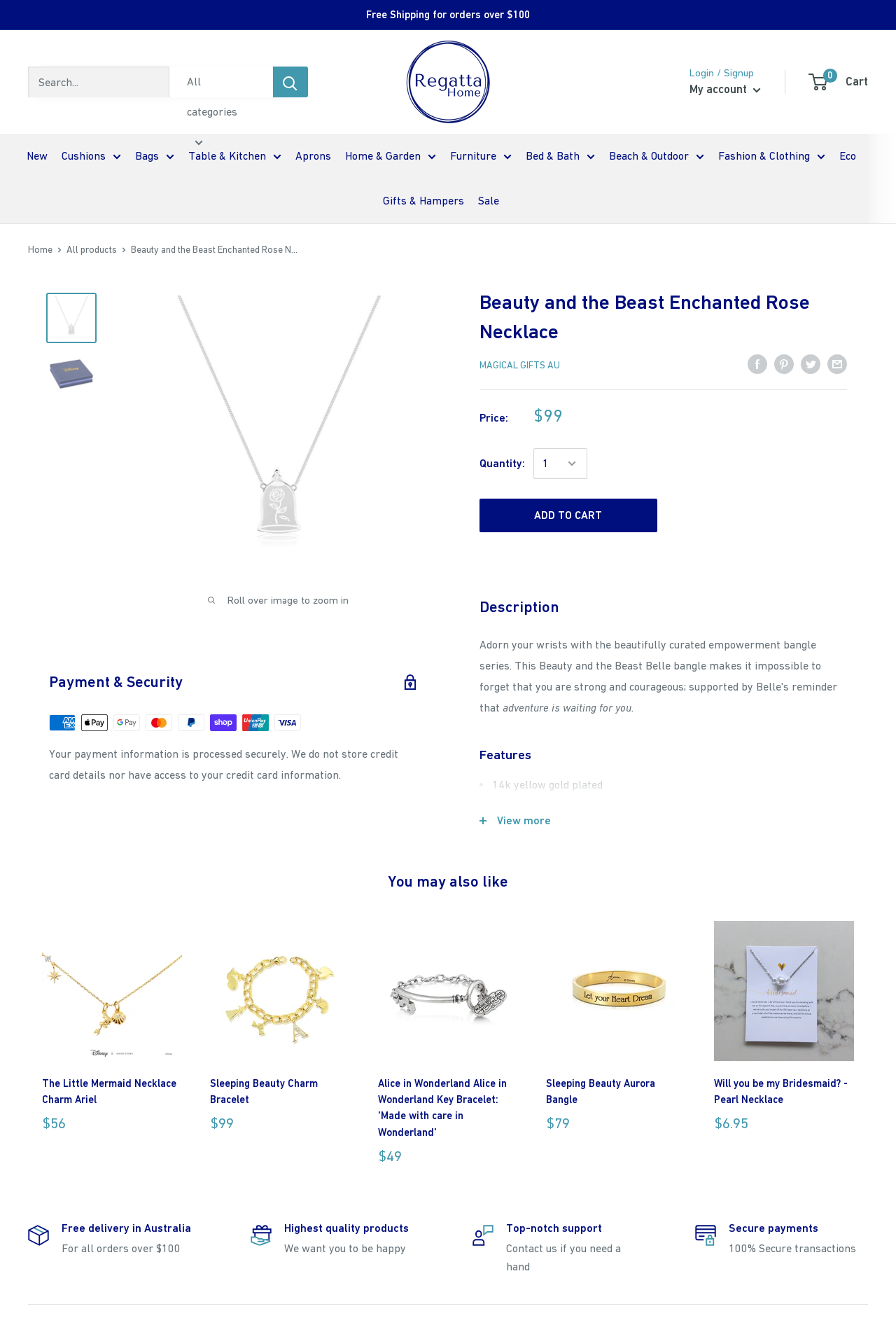Find the bounding box coordinates for the element that must be clicked to complete the instruction: "Add to cart". The coordinates should be four float numbers between 0 and 1, indicated as [left, top, right, bottom].

[0.535, 0.376, 0.733, 0.402]